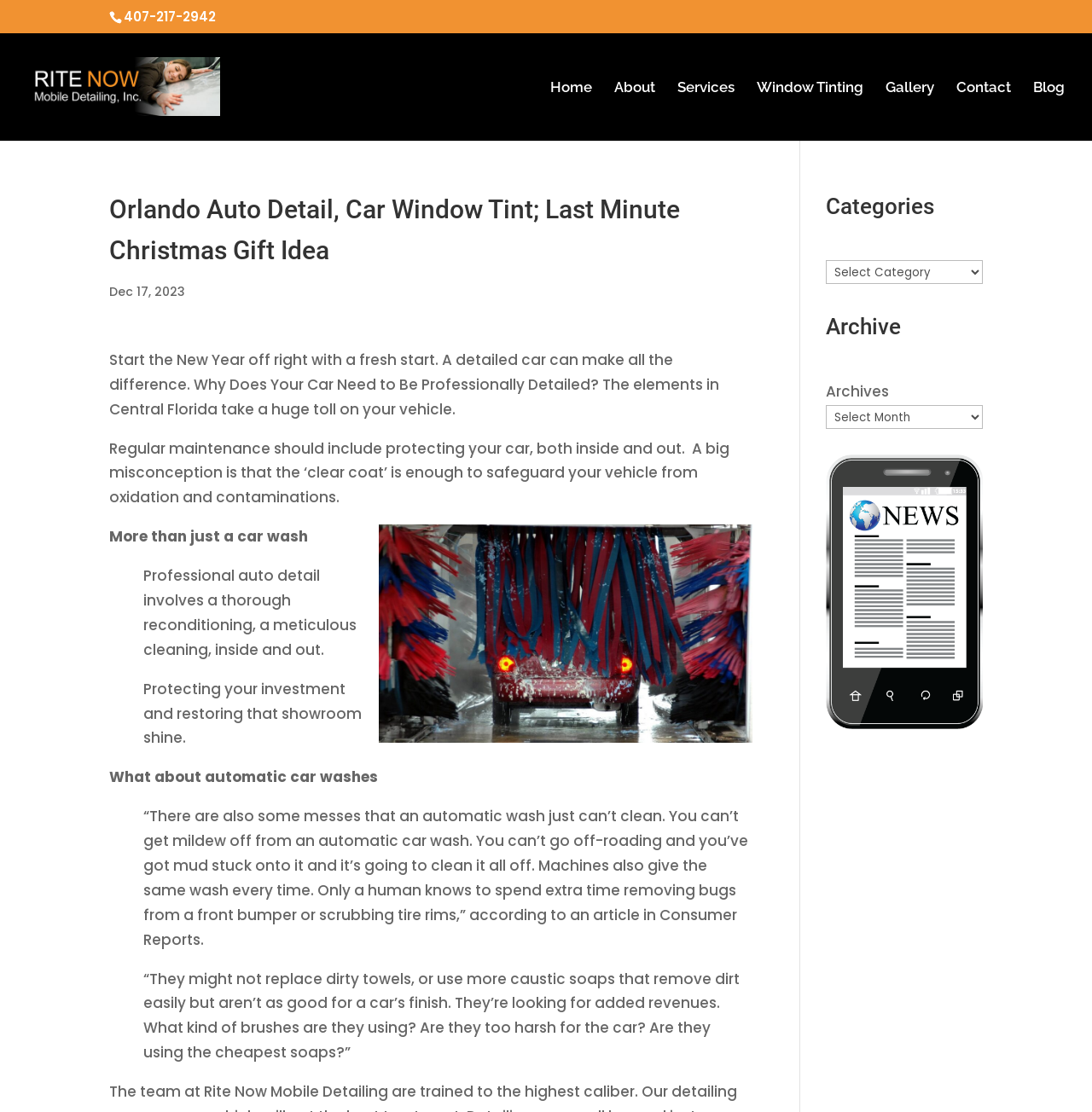Determine the bounding box for the HTML element described here: "alt="Rite Now Mobile Detailing"". The coordinates should be given as [left, top, right, bottom] with each number being a float between 0 and 1.

[0.027, 0.069, 0.349, 0.084]